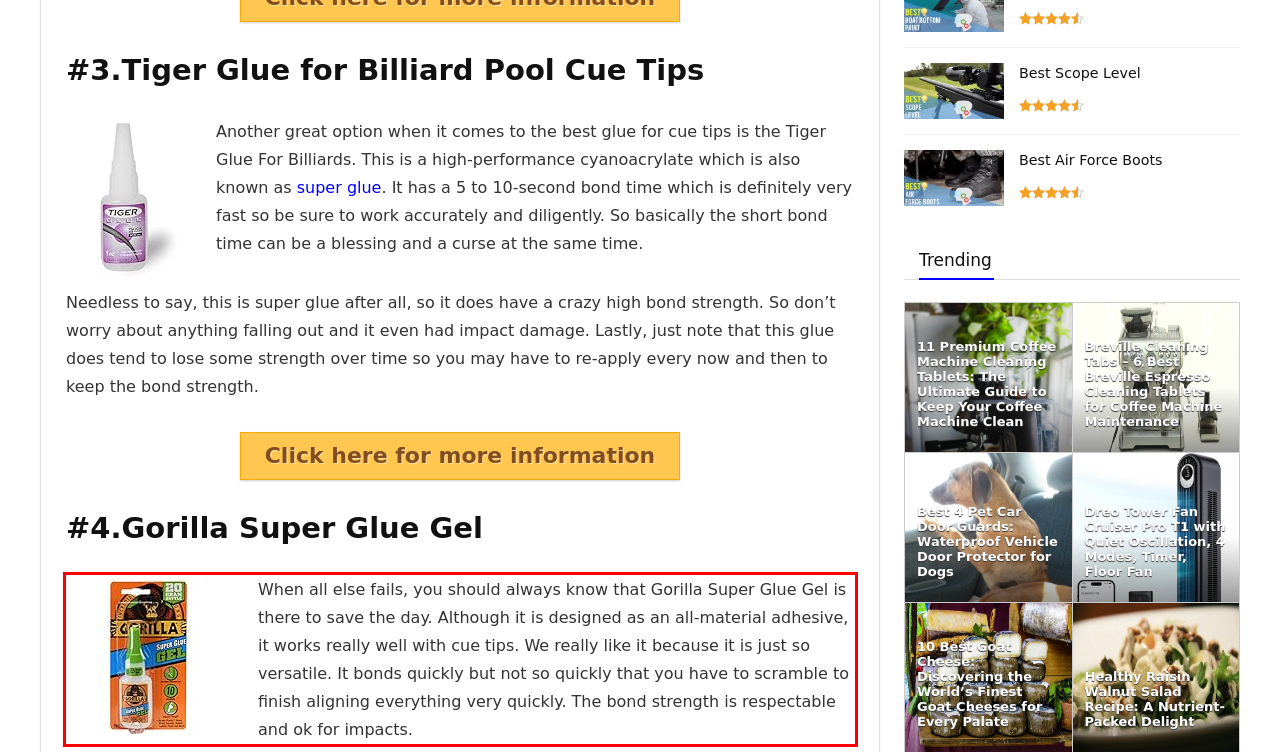Using the provided webpage screenshot, identify and read the text within the red rectangle bounding box.

When all else fails, you should always know that Gorilla Super Glue Gel is there to save the day. Although it is designed as an all-material adhesive, it works really well with cue tips. We really like it because it is just so versatile. It bonds quickly but not so quickly that you have to scramble to finish aligning everything very quickly. The bond strength is respectable and ok for impacts.